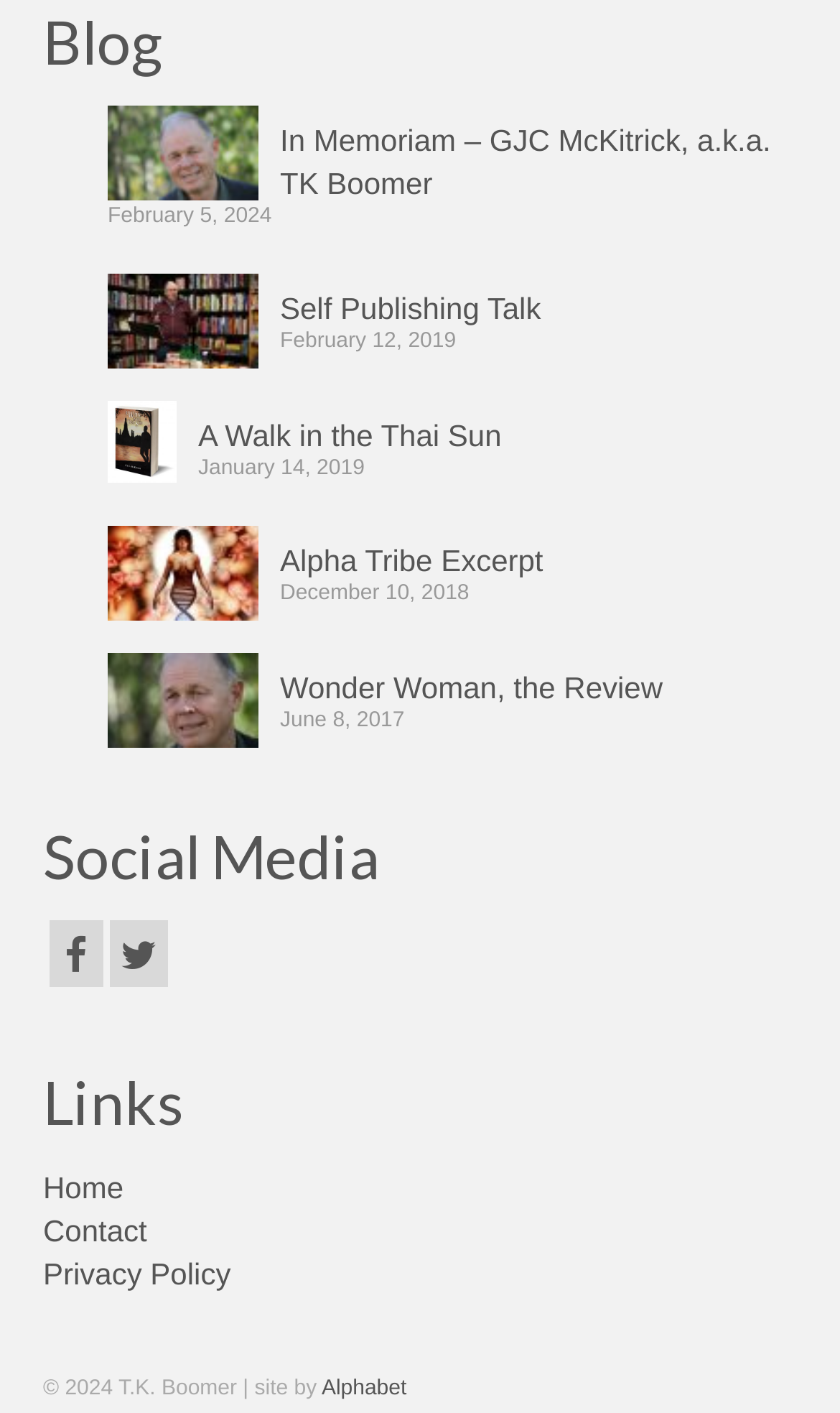What is the date of the 'A Walk in the Thai Sun' post?
Using the screenshot, give a one-word or short phrase answer.

January 14, 2019